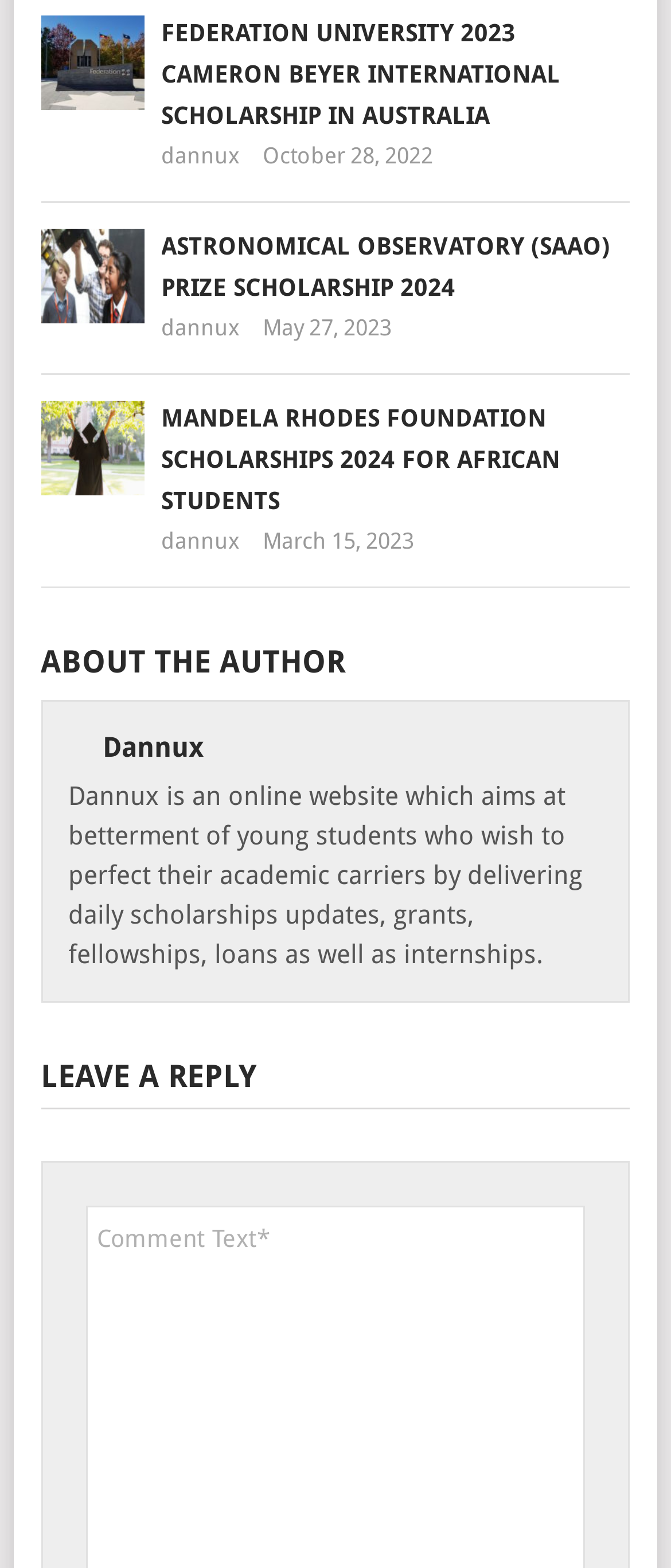Show me the bounding box coordinates of the clickable region to achieve the task as per the instruction: "Read about the author Dannux".

[0.153, 0.466, 0.304, 0.487]